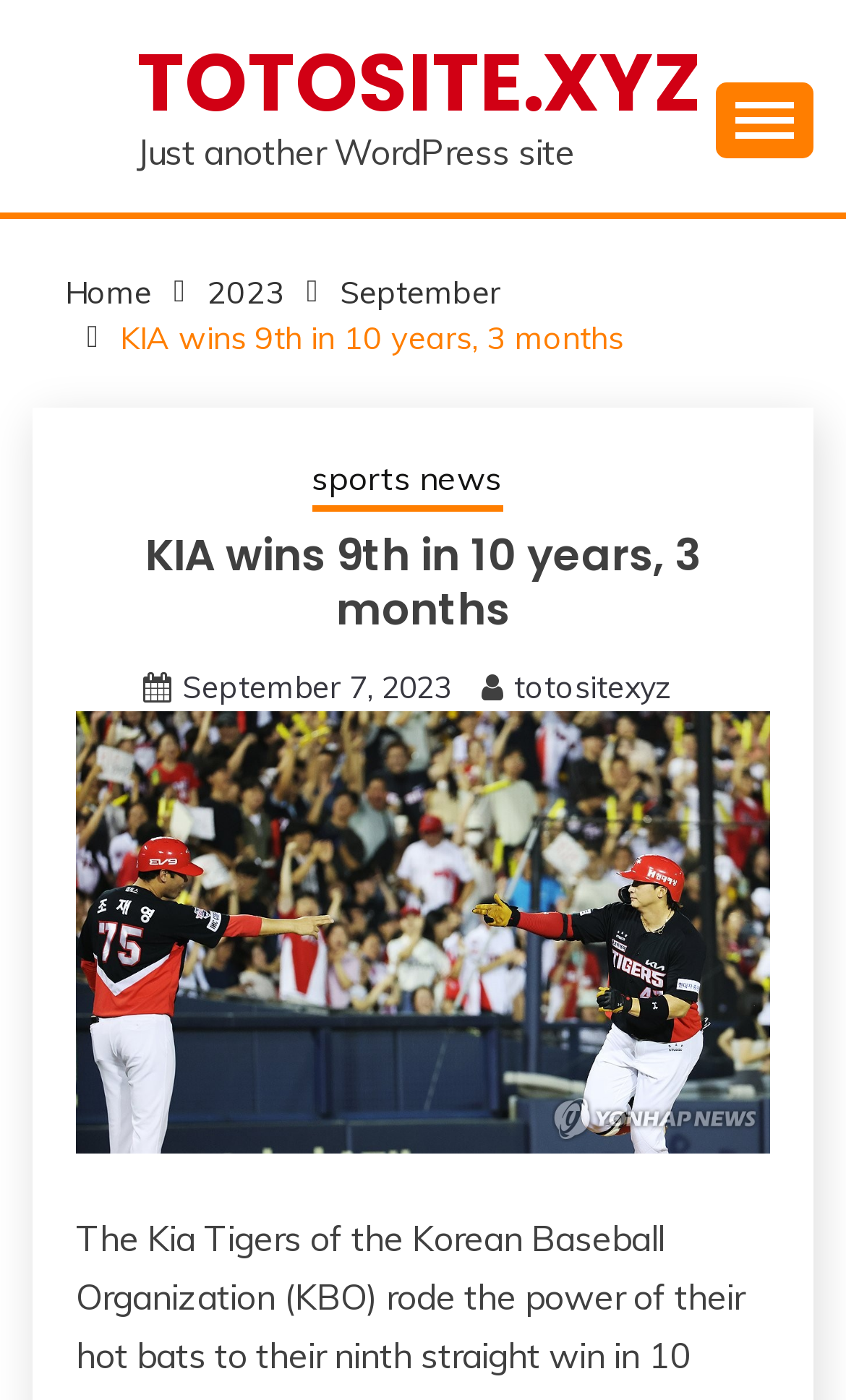Please specify the bounding box coordinates in the format (top-left x, top-left y, bottom-right x, bottom-right y), with values ranging from 0 to 1. Identify the bounding box for the UI component described as follows: parent_node: TOTOSITE.XYZ

[0.846, 0.059, 0.962, 0.113]